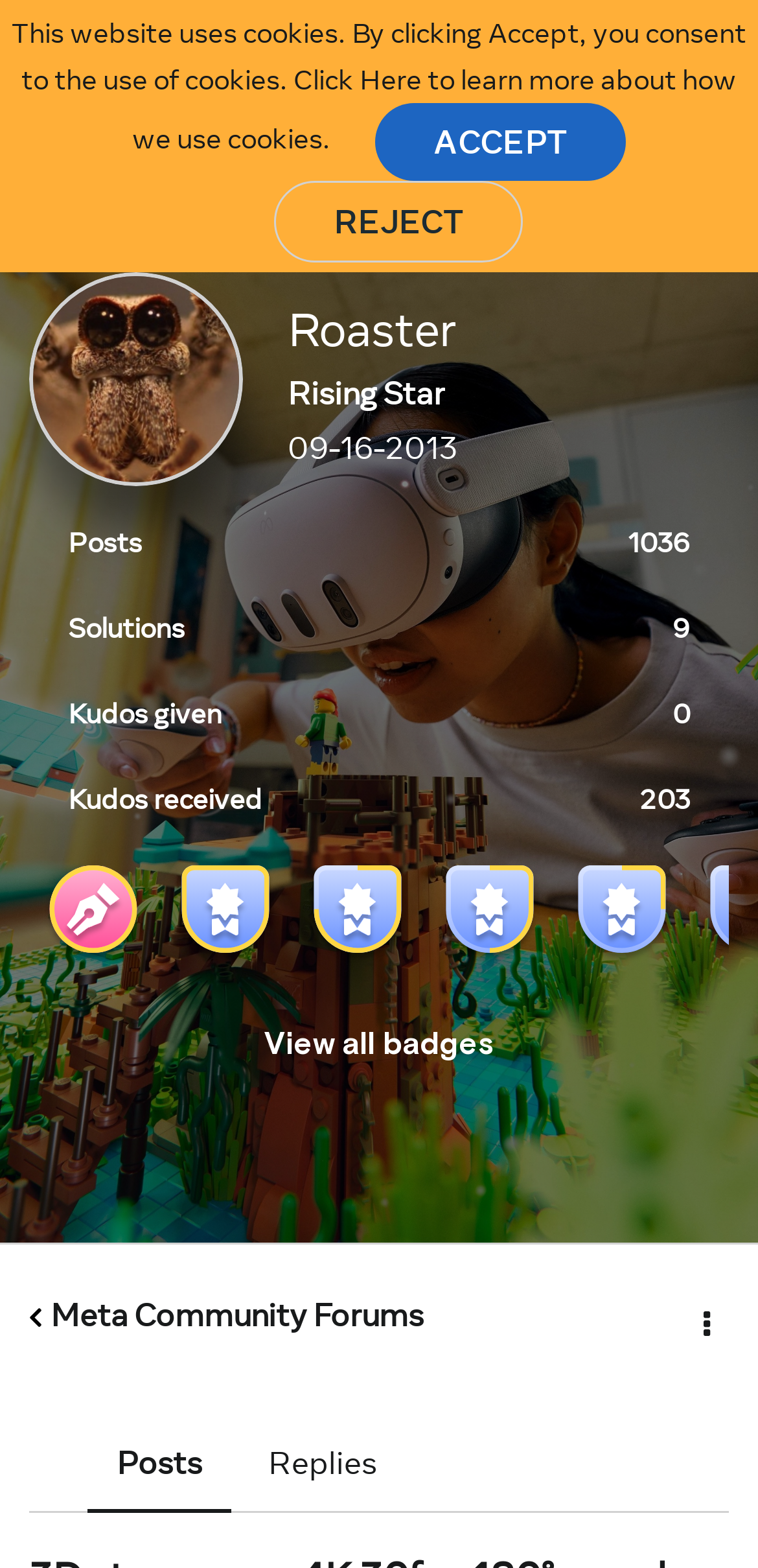Locate the bounding box coordinates of the clickable area needed to fulfill the instruction: "View all badges".

[0.349, 0.654, 0.651, 0.676]